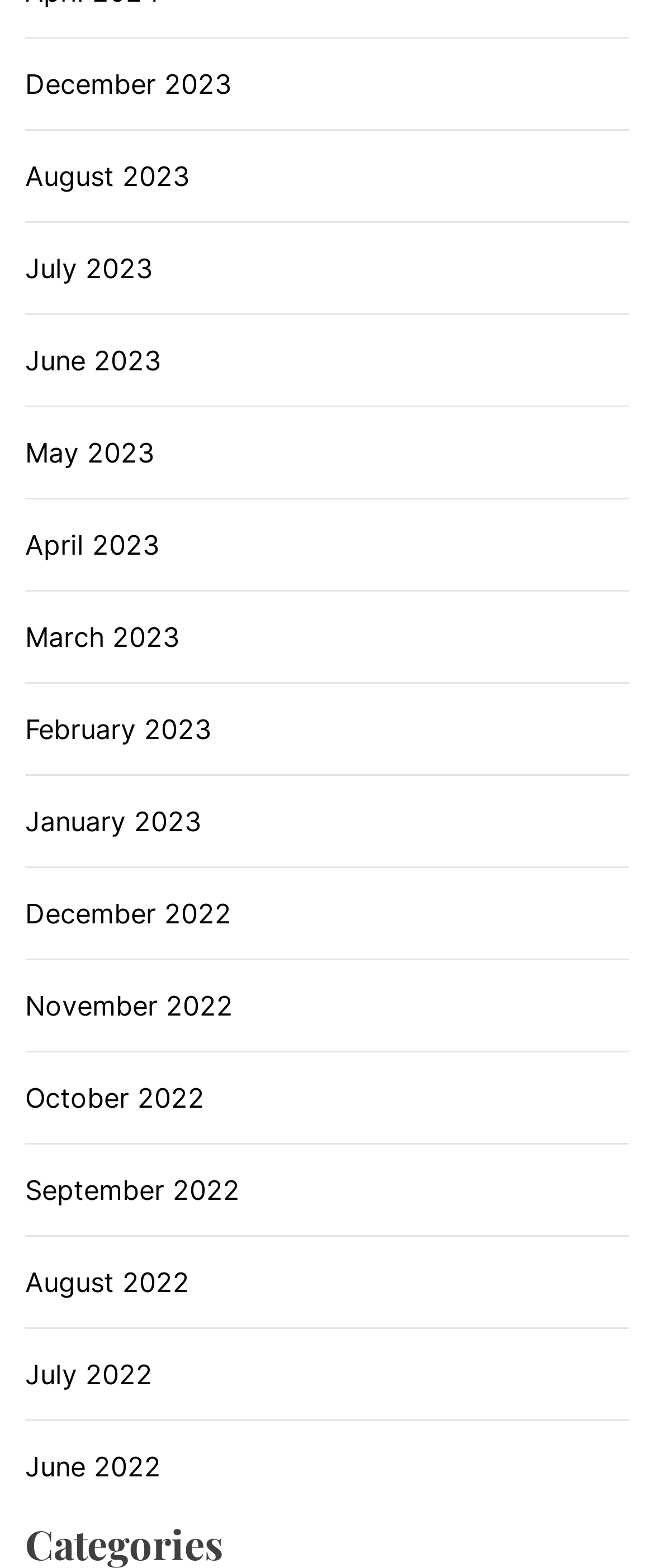Provide the bounding box coordinates for the UI element described in this sentence: "November 2022". The coordinates should be four float values between 0 and 1, i.e., [left, top, right, bottom].

[0.038, 0.629, 0.356, 0.654]